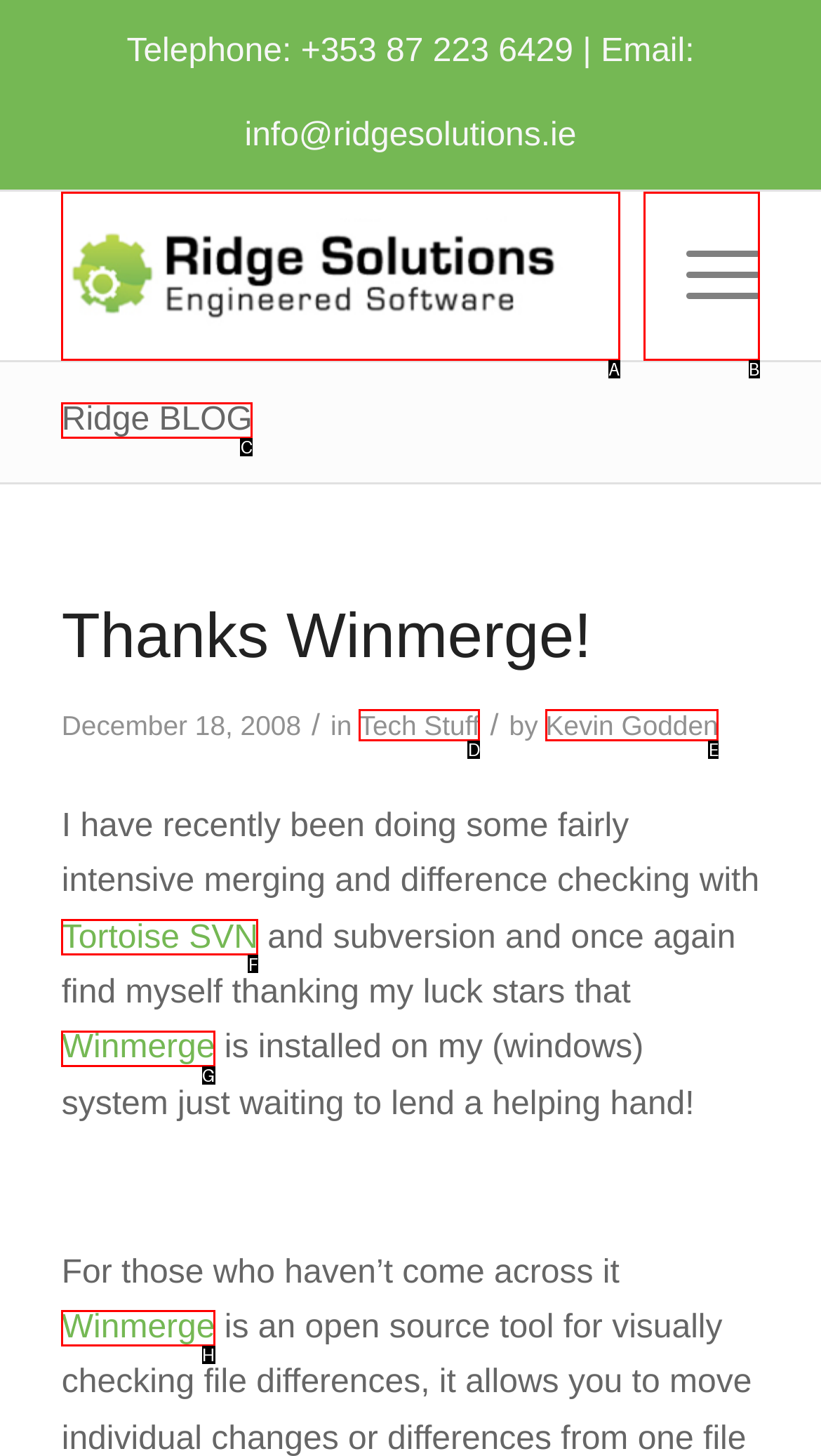Tell me which one HTML element best matches the description: Menu Menu Answer with the option's letter from the given choices directly.

B